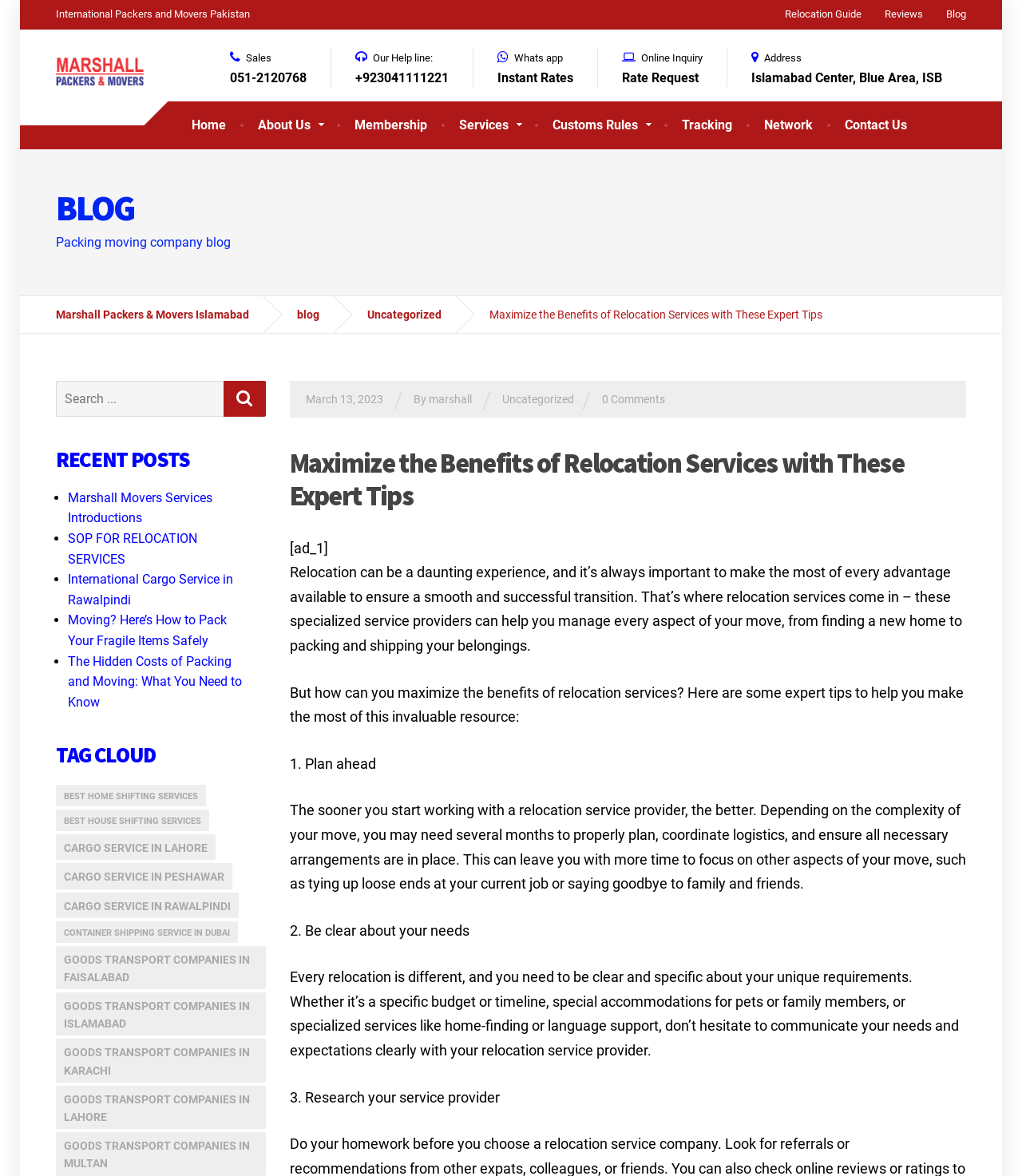Identify and provide the main heading of the webpage.

Maximize the Benefits of Relocation Services with These Expert Tips